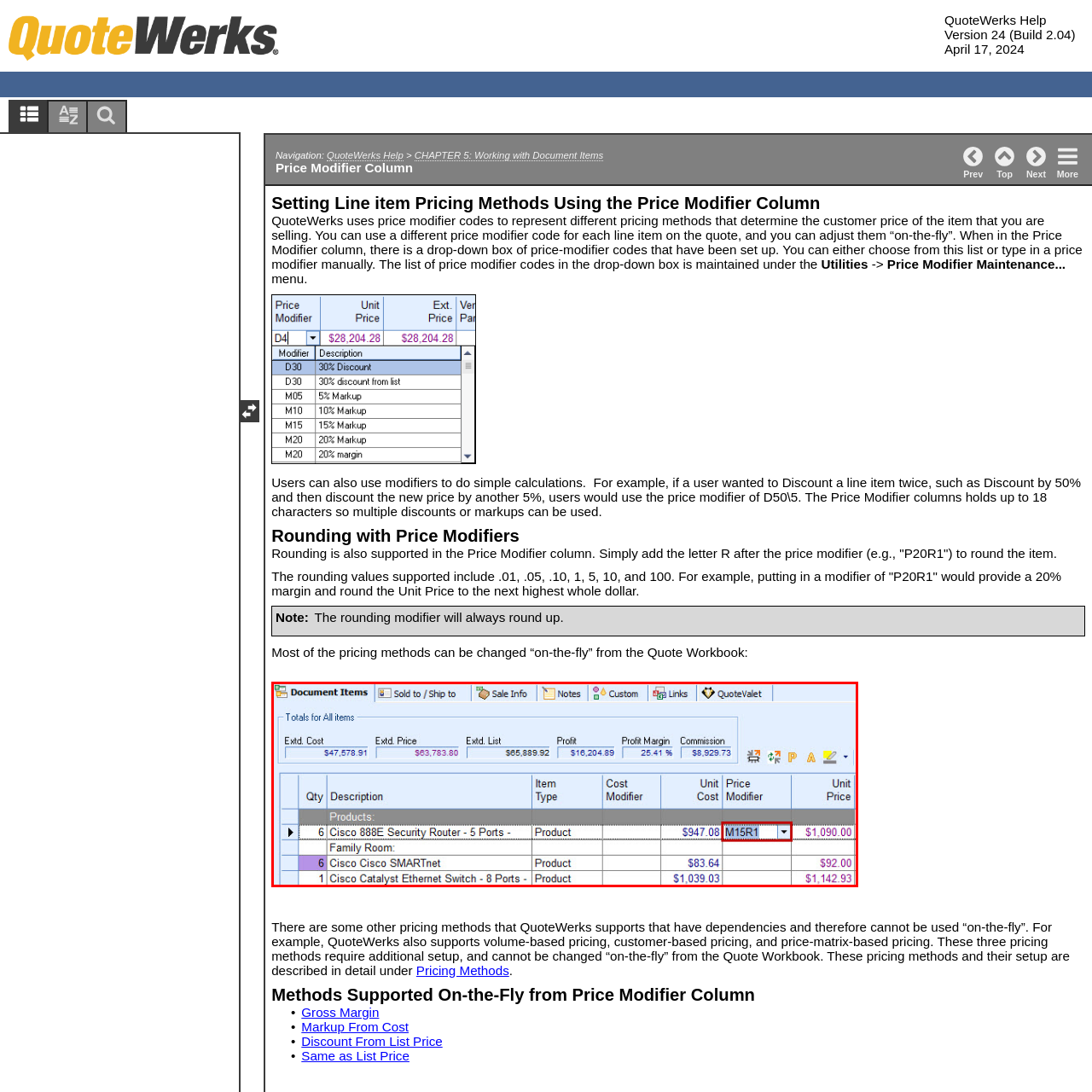Focus on the picture inside the red-framed area and provide a one-word or short phrase response to the following question:
What is the function of the QuoteWerks application?

To manage pricing methods